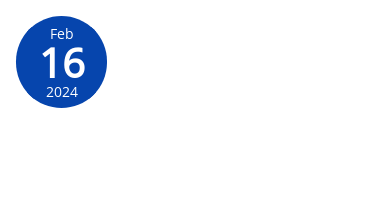What is the purpose of the image?
Answer briefly with a single word or phrase based on the image.

To denote an event or deadline